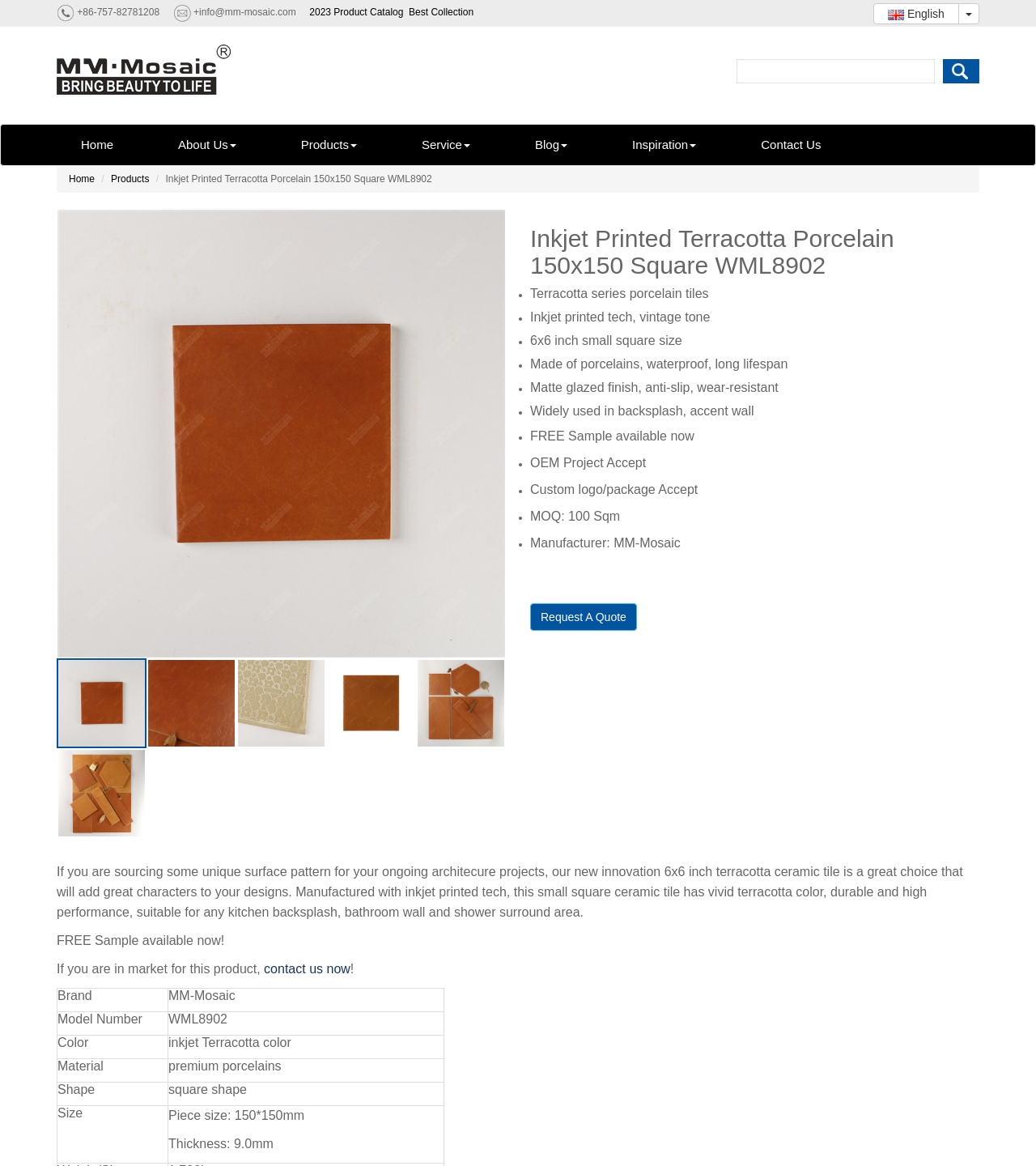Determine the bounding box coordinates of the region to click in order to accomplish the following instruction: "View legal and privacy information". Provide the coordinates as four float numbers between 0 and 1, specifically [left, top, right, bottom].

None